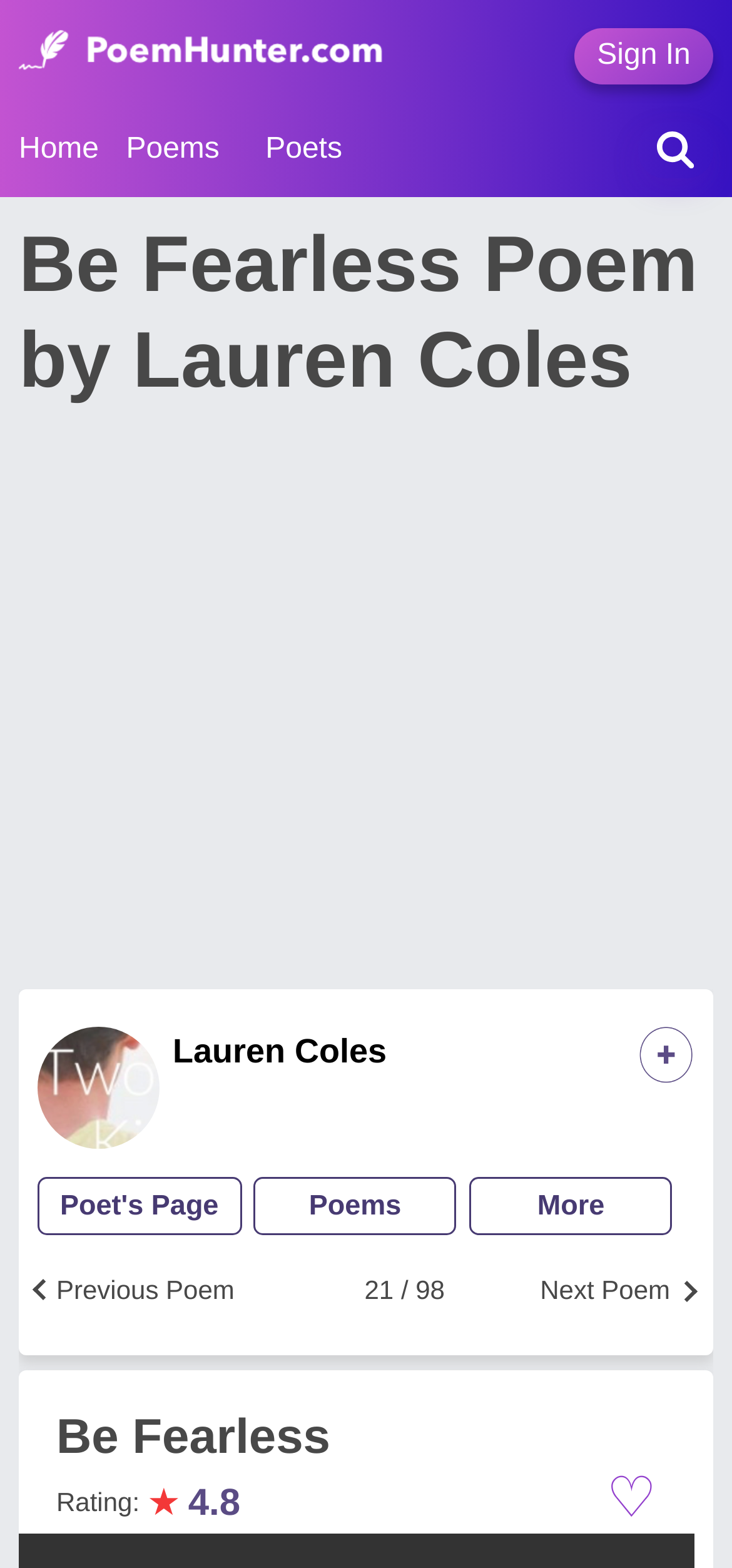Determine the bounding box coordinates for the area that needs to be clicked to fulfill this task: "Go to the poet's page". The coordinates must be given as four float numbers between 0 and 1, i.e., [left, top, right, bottom].

[0.051, 0.759, 0.335, 0.779]